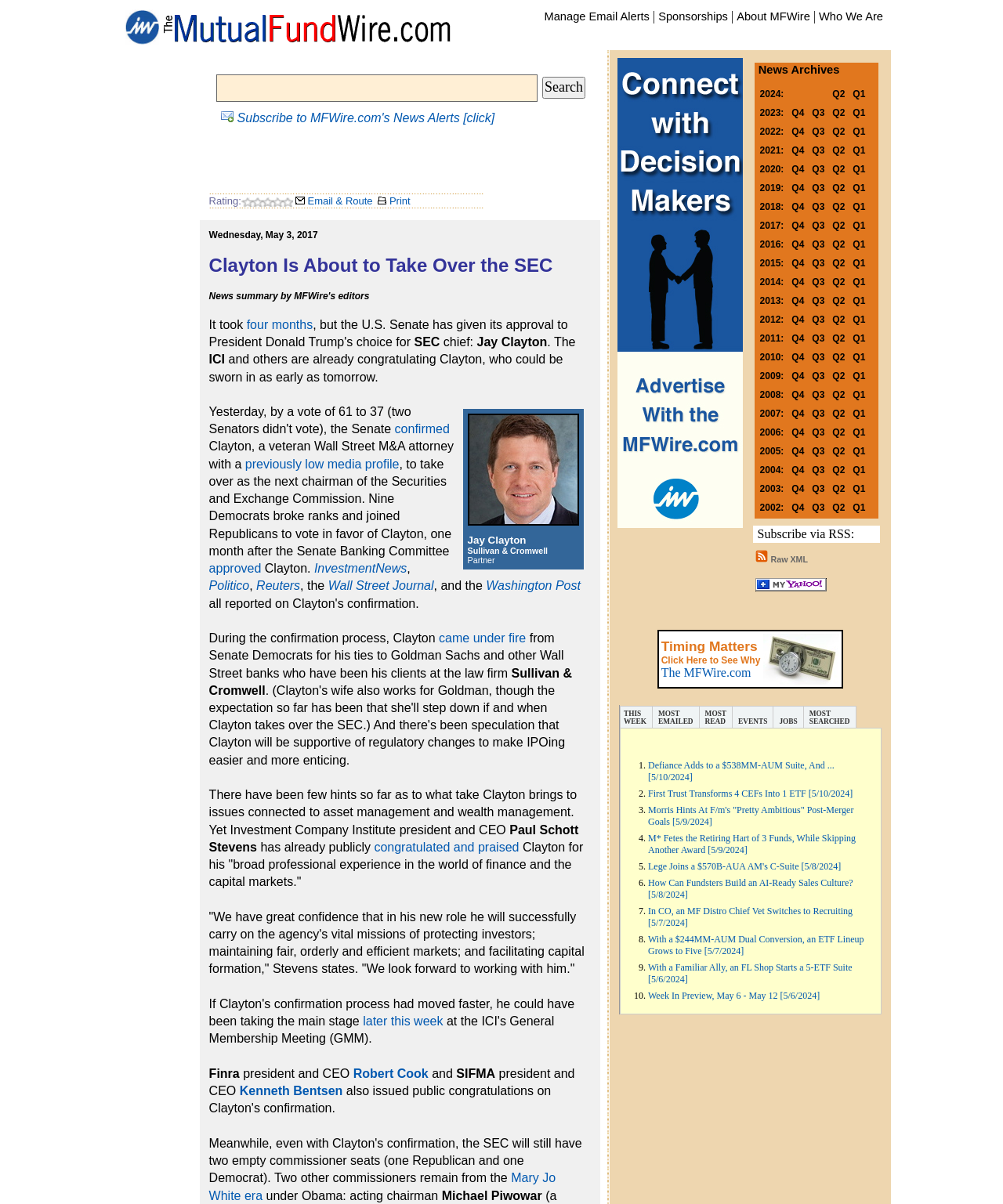Identify the coordinates of the bounding box for the element that must be clicked to accomplish the instruction: "View Jay Clayton's profile".

[0.458, 0.336, 0.586, 0.476]